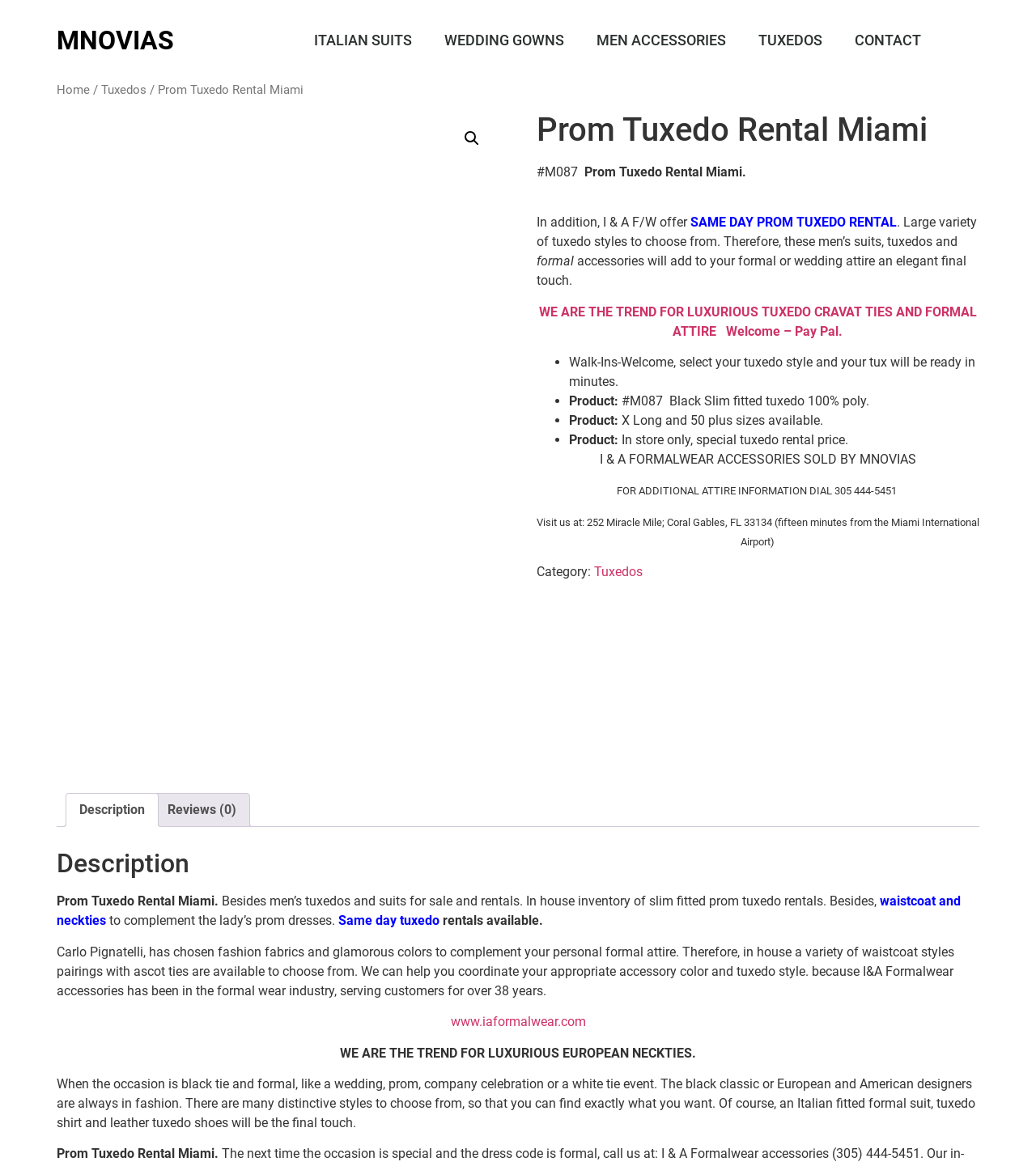Give a short answer using one word or phrase for the question:
What is the type of tuxedo mentioned in the webpage?

Slim fitted tuxedo